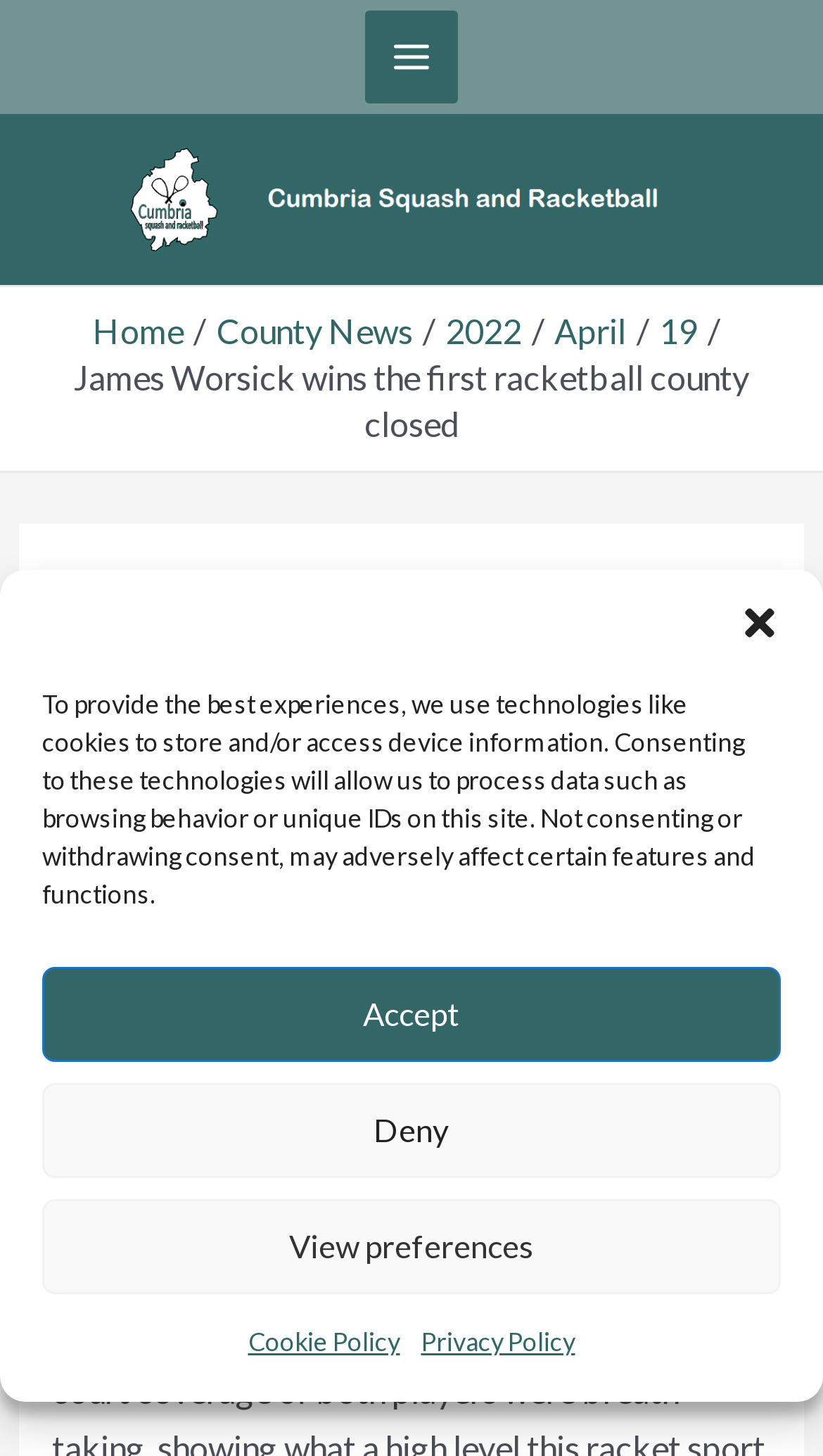Using the description: "2022", determine the UI element's bounding box coordinates. Ensure the coordinates are in the format of four float numbers between 0 and 1, i.e., [left, top, right, bottom].

[0.542, 0.212, 0.634, 0.24]